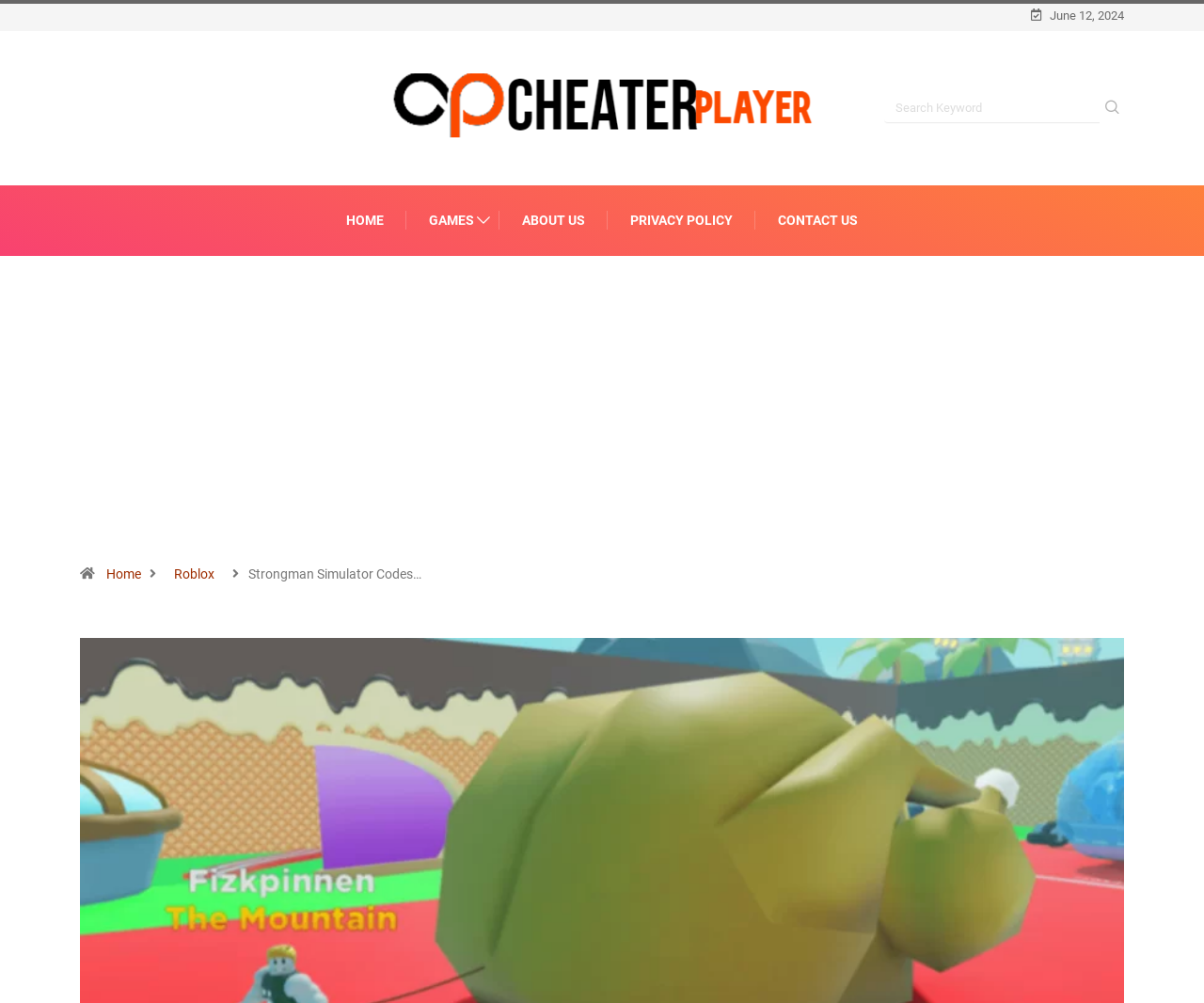Determine the bounding box coordinates for the clickable element required to fulfill the instruction: "Search for a keyword". Provide the coordinates as four float numbers between 0 and 1, i.e., [left, top, right, bottom].

[0.734, 0.093, 0.913, 0.123]